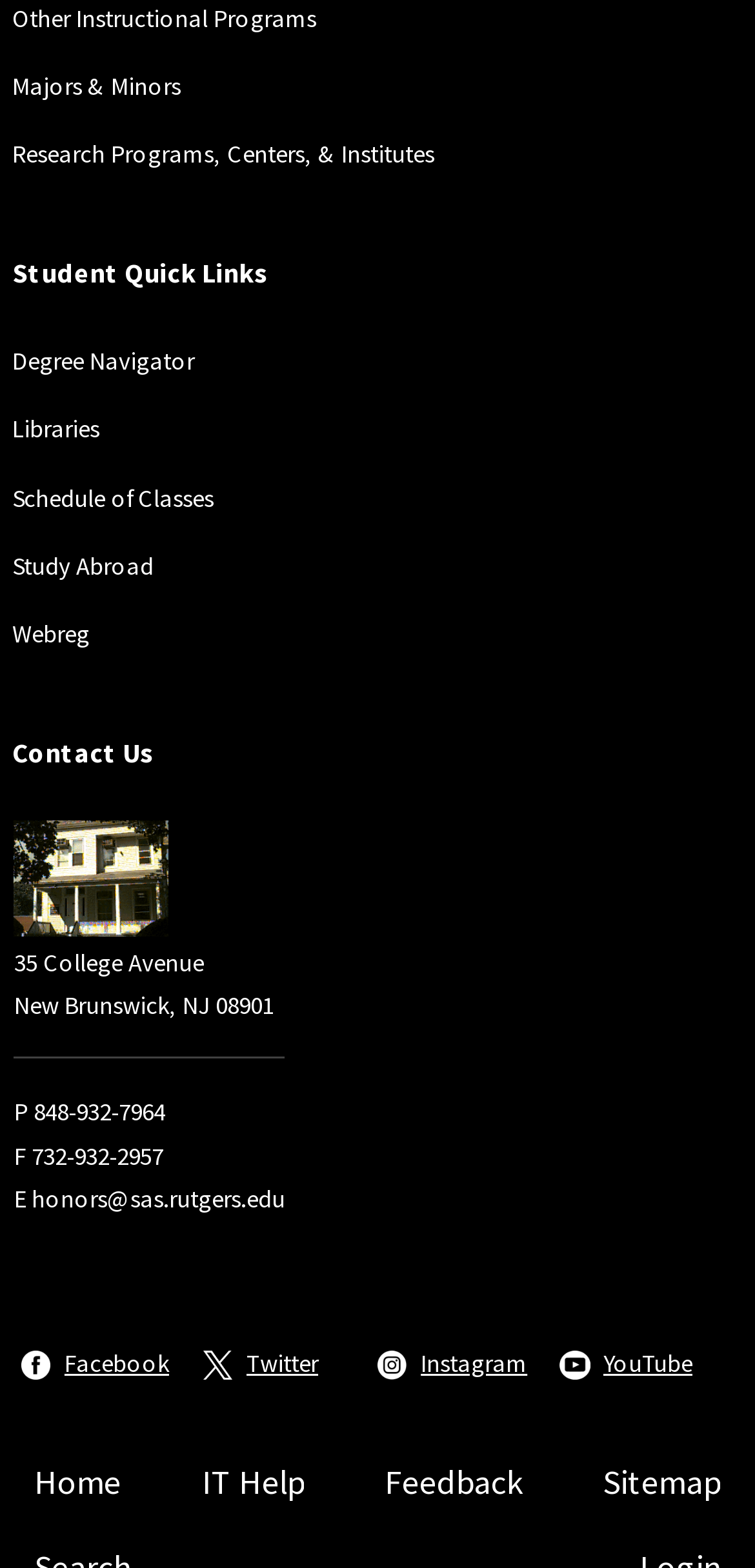Please find the bounding box coordinates in the format (top-left x, top-left y, bottom-right x, bottom-right y) for the given element description. Ensure the coordinates are floating point numbers between 0 and 1. Description: Schedule of Classes

[0.016, 0.307, 0.283, 0.327]